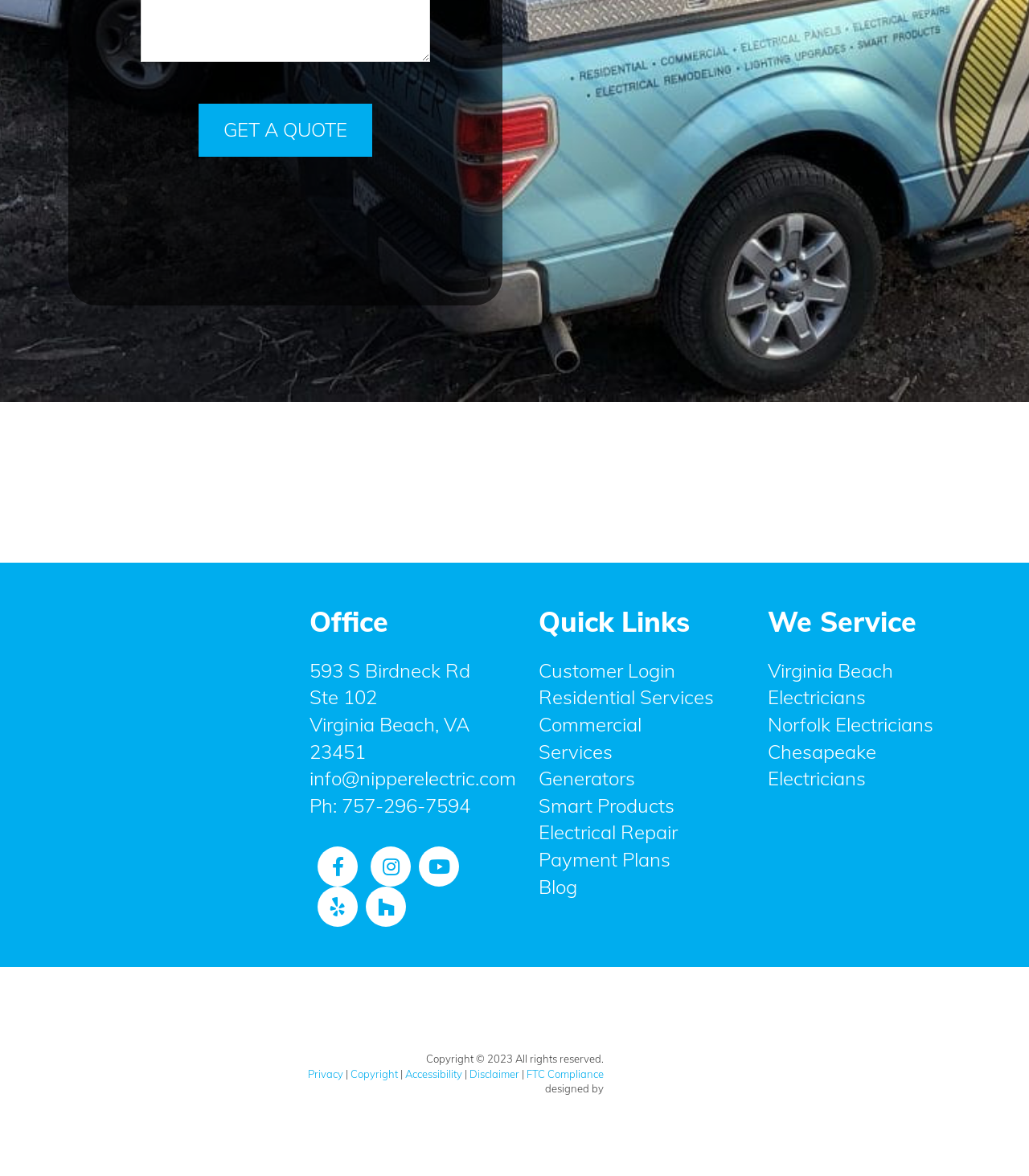Find the bounding box coordinates for the area that must be clicked to perform this action: "Get a quote".

[0.193, 0.088, 0.362, 0.133]